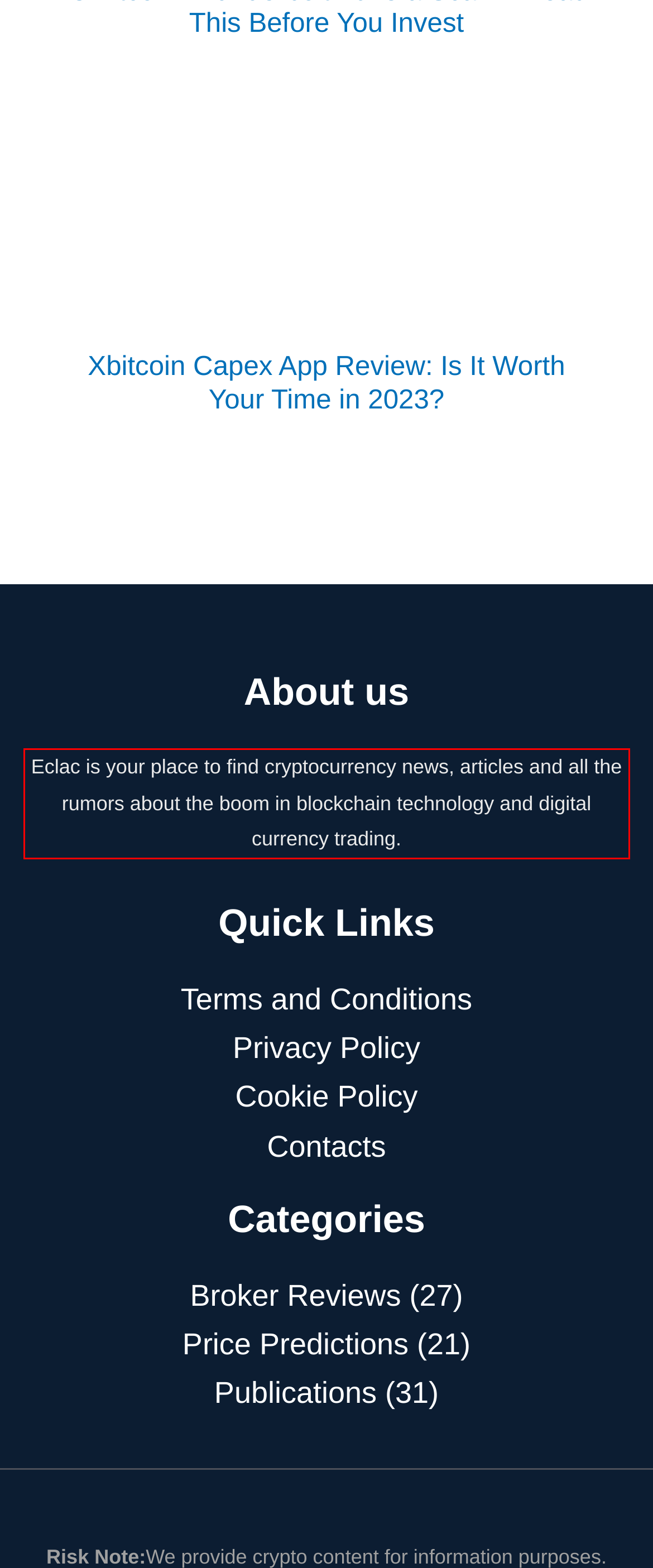You have a screenshot of a webpage with a red bounding box. Use OCR to generate the text contained within this red rectangle.

Eclac is your place to find cryptocurrency news, articles and all the rumors about the boom in blockchain technology and digital currency trading.